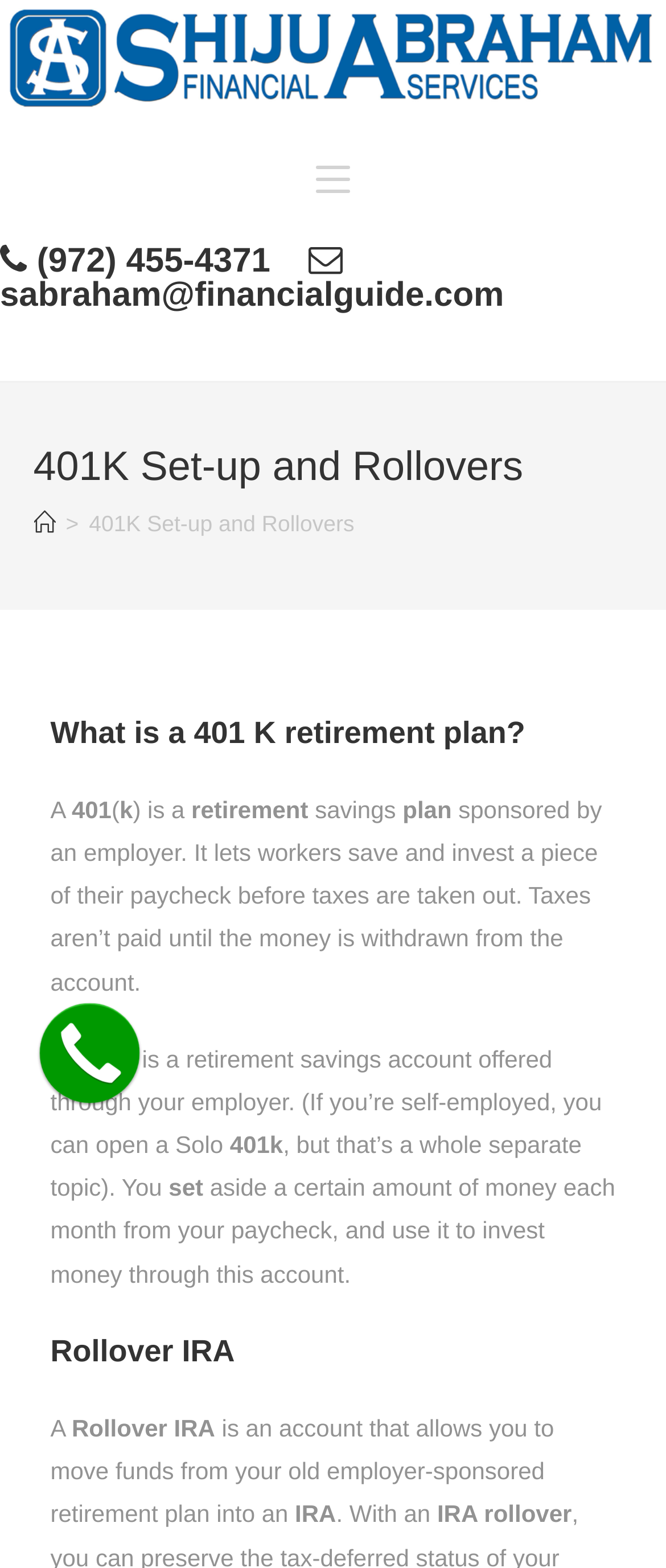Using the provided element description: "Home", determine the bounding box coordinates of the corresponding UI element in the screenshot.

[0.05, 0.318, 0.083, 0.334]